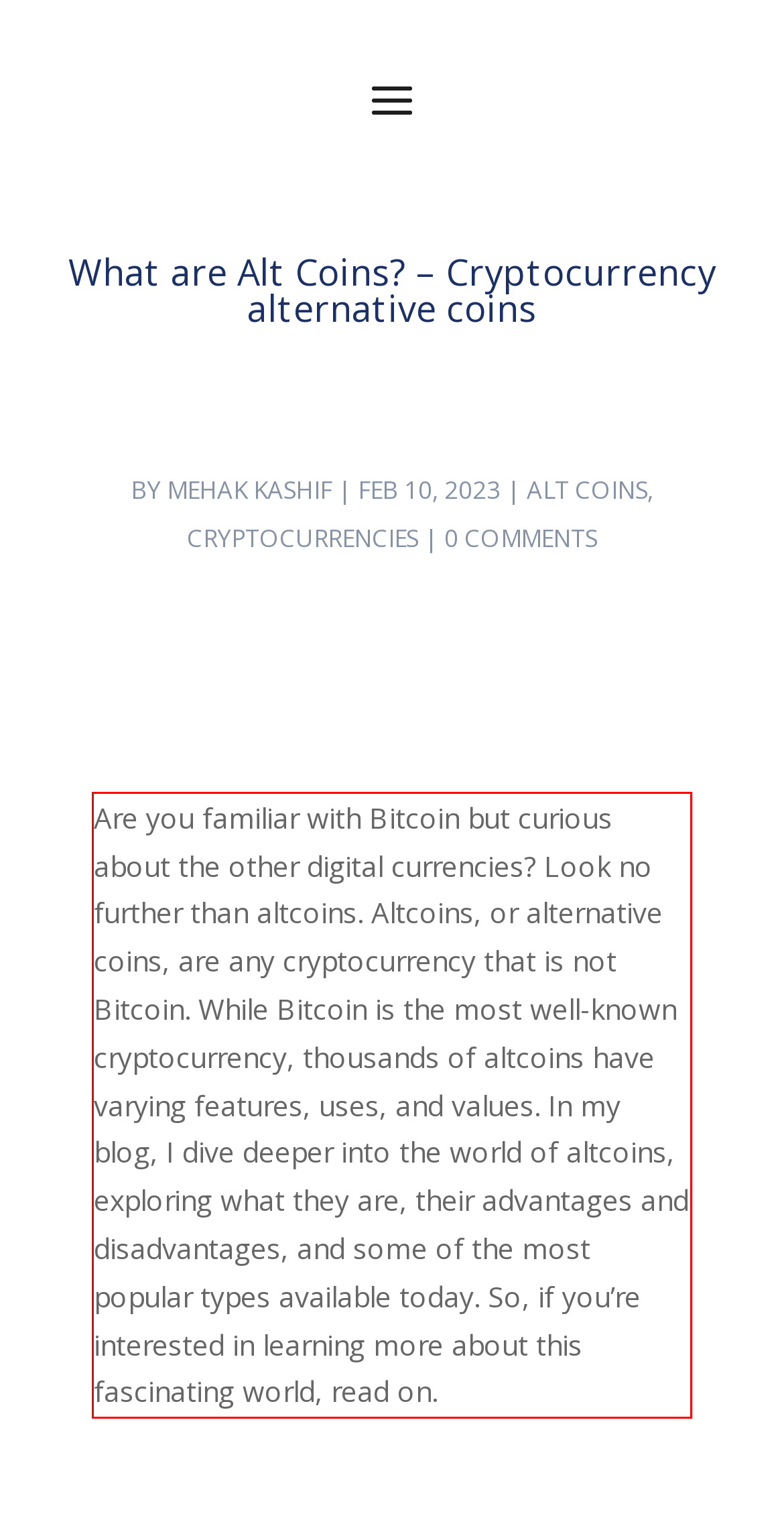Please extract the text content from the UI element enclosed by the red rectangle in the screenshot.

Are you familiar with Bitcoin but curious about the other digital currencies? Look no further than altcoins. Altcoins, or alternative coins, are any cryptocurrency that is not Bitcoin. While Bitcoin is the most well-known cryptocurrency, thousands of altcoins have varying features, uses, and values. In my blog, I dive deeper into the world of altcoins, exploring what they are, their advantages and disadvantages, and some of the most popular types available today. So, if you’re interested in learning more about this fascinating world, read on.